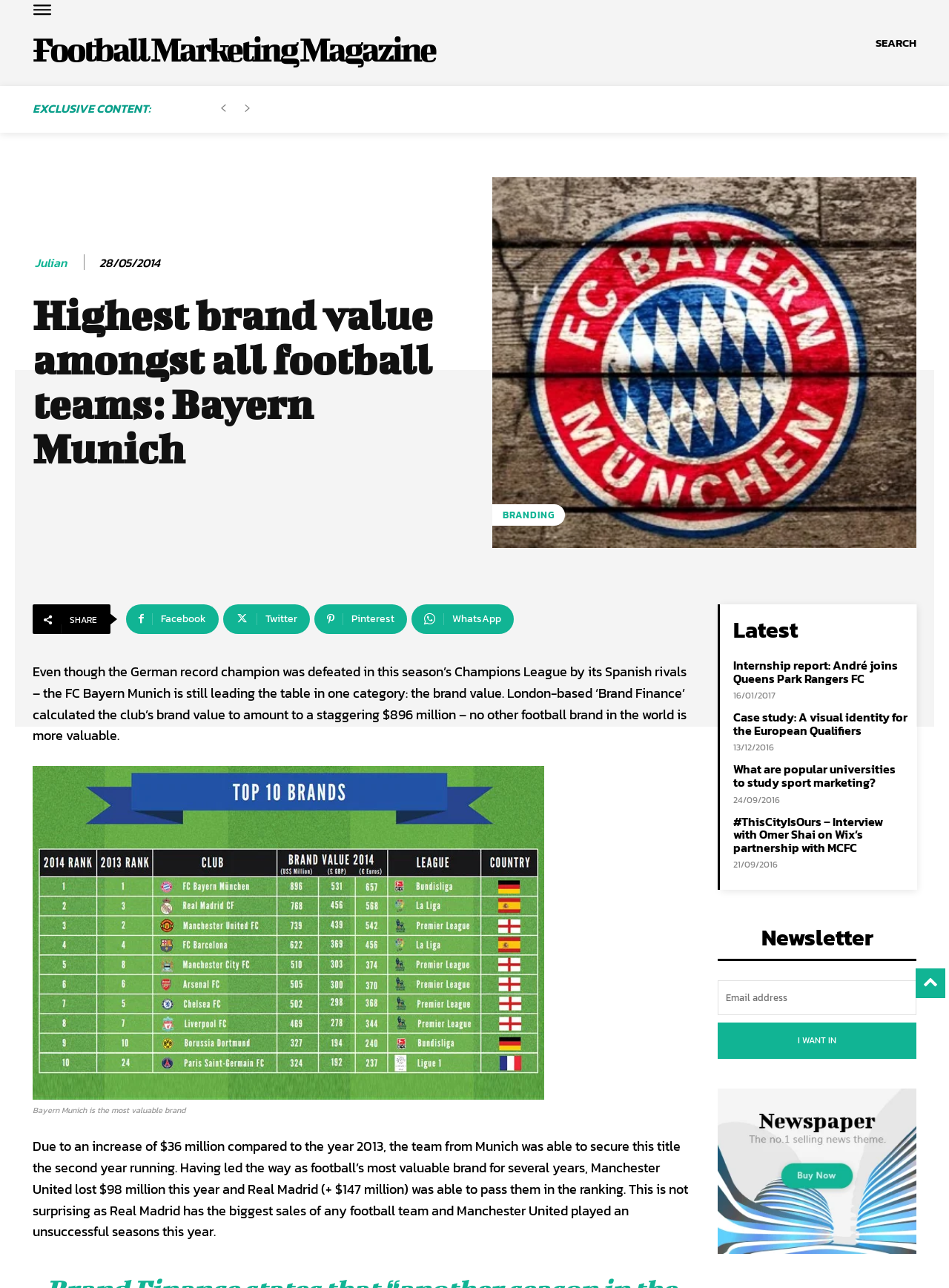Identify the bounding box of the HTML element described here: "WhatsApp". Provide the coordinates as four float numbers between 0 and 1: [left, top, right, bottom].

[0.434, 0.469, 0.541, 0.492]